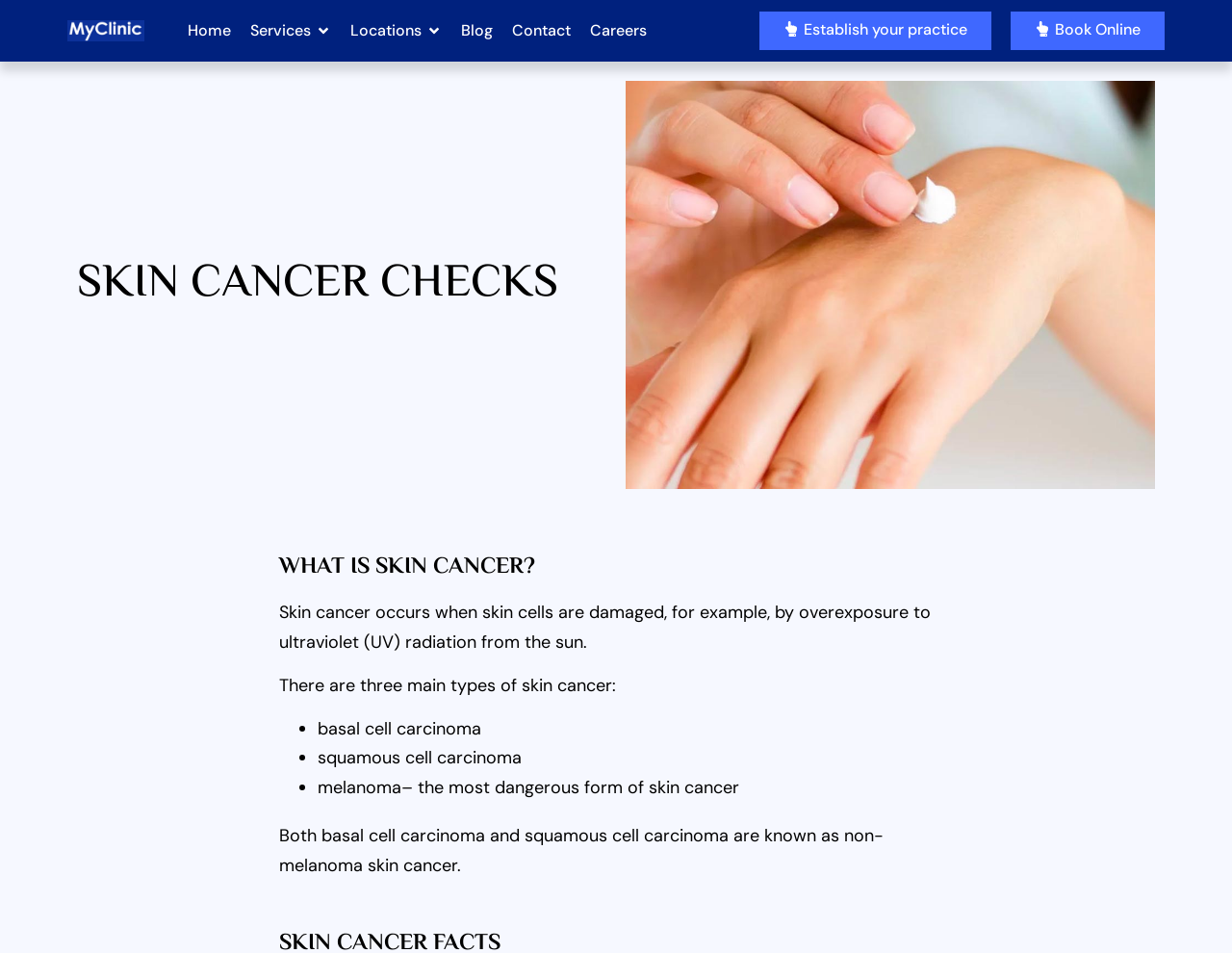Give a concise answer using only one word or phrase for this question:
How many types of skin cancer are mentioned?

Three